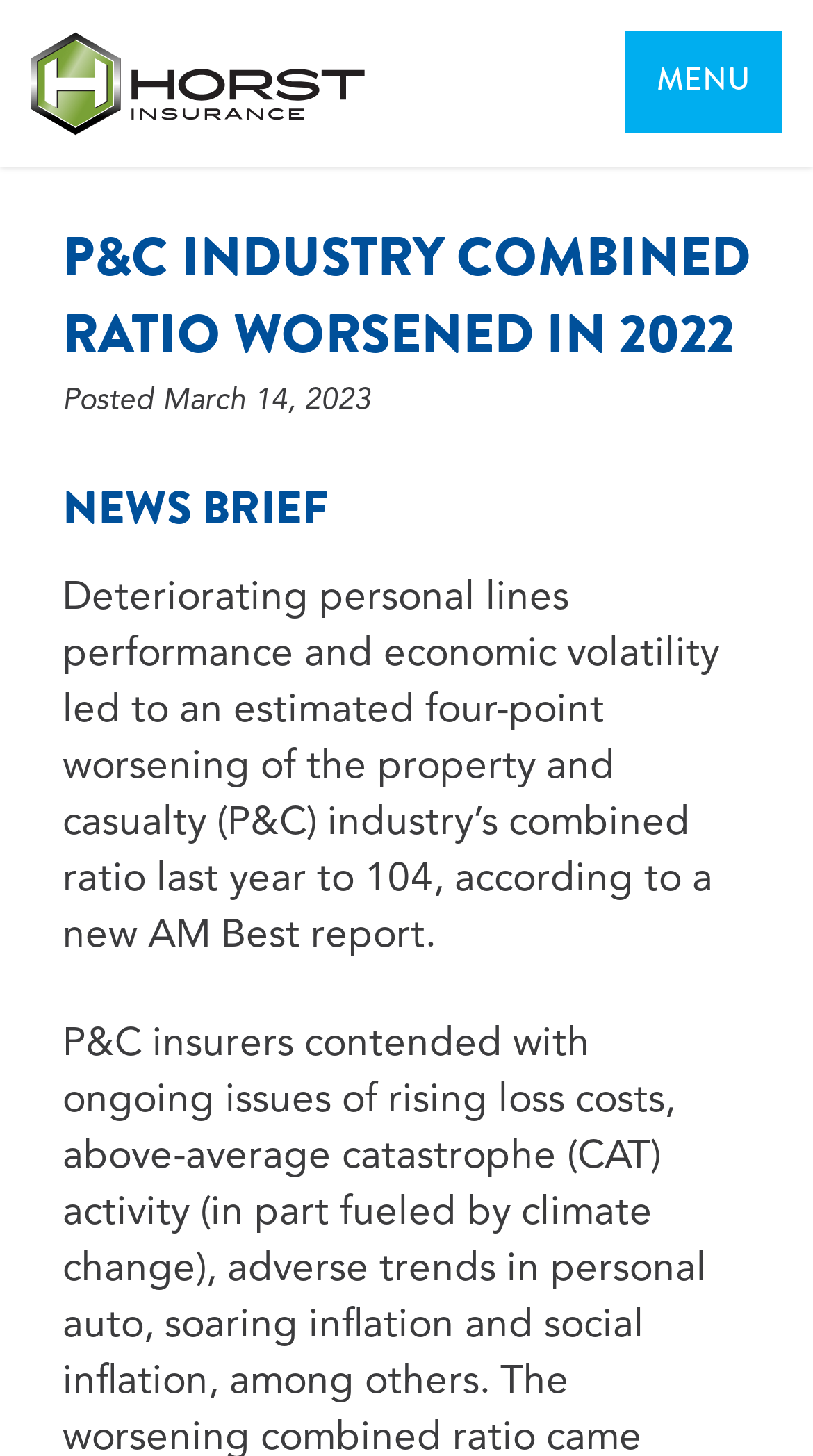What is the name of the insurance company?
Based on the image, please offer an in-depth response to the question.

I found the name of the insurance company by looking at the logo and the text 'The Horst Insurance logo' which is located in the top-left corner of the webpage.